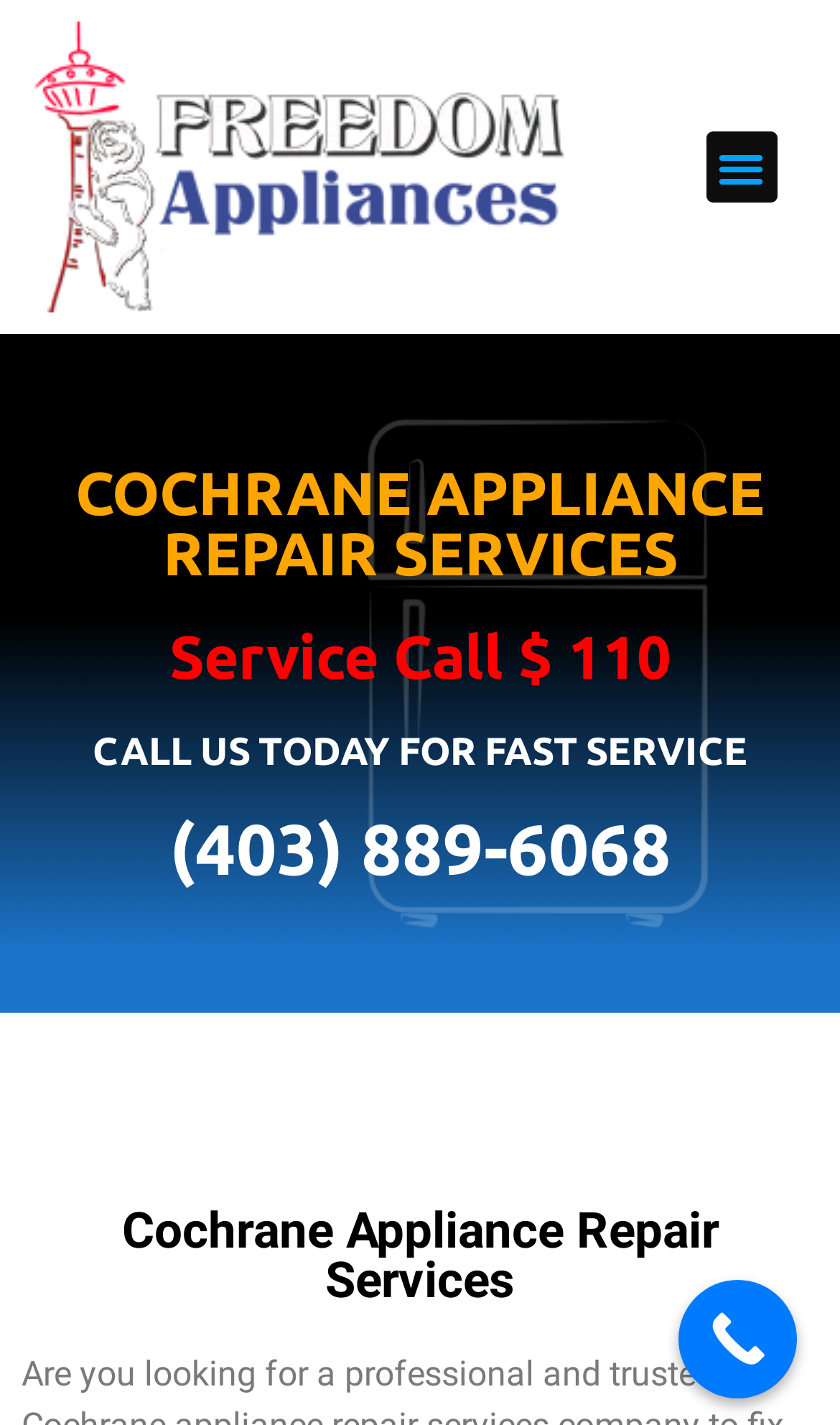Could you please study the image and provide a detailed answer to the question:
What is the service call fee?

I found the service call fee by looking at the headings on the webpage, specifically the one that says 'Service Call $ 110'. This heading is located near the top of the page and is a prominent feature, suggesting that it is an important piece of information for users.